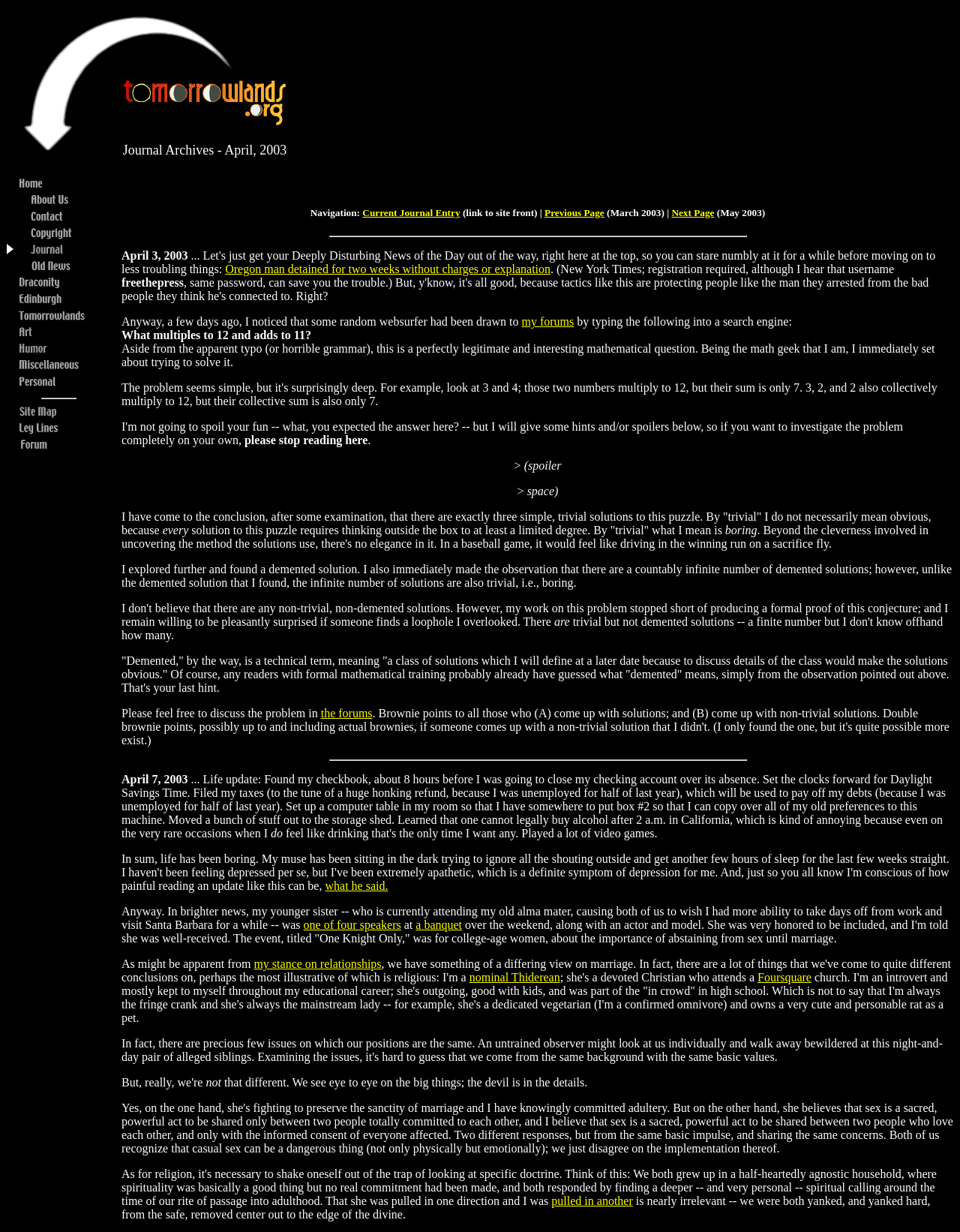What is the date of the first journal entry?
Could you please answer the question thoroughly and with as much detail as possible?

The date of the first journal entry can be found in the 'StaticText' element, which displays the date 'April 3, 2003'.